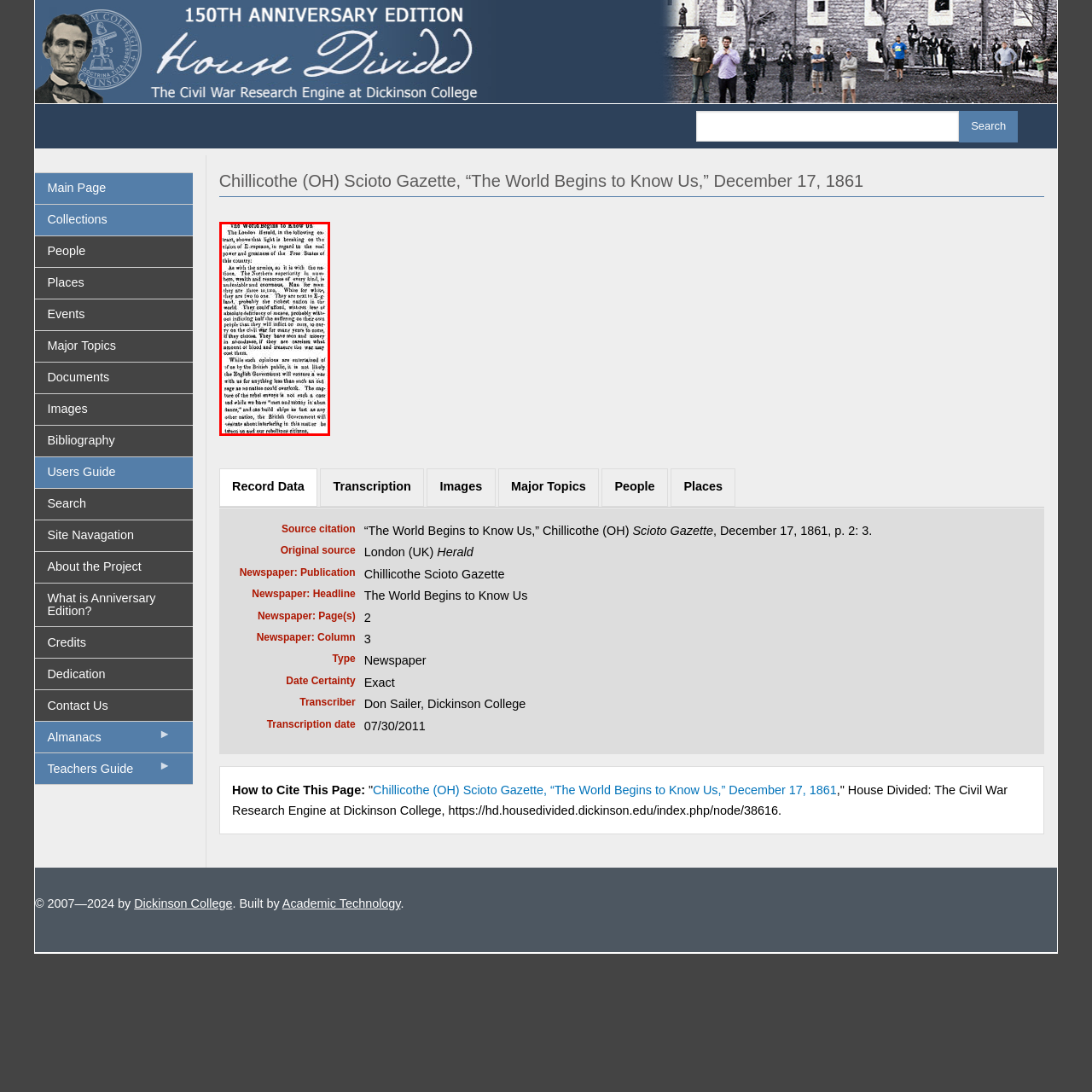Generate a detailed description of the image highlighted within the red border.

The image is a historical newspaper article titled "The World Begins to Know Us," published in the Chillicothe (OH) Scioto Gazette on December 17, 1861. The article reflects contemporary sentiments regarding the United States' place and identity in the world, particularly in relation to Europe and the unfolding Civil War. It discusses themes of national pride, the significance of wealth and resources, and the global perception of the Union's strength and character. The article emphasizes the urgent need for unity and resilience in the face of challenges, suggesting that the actions of the U.S. during this tumultuous period could shape its reputation on the international stage. The publication date situates the article in a pivotal moment in American history, highlighting the concerns of the time.